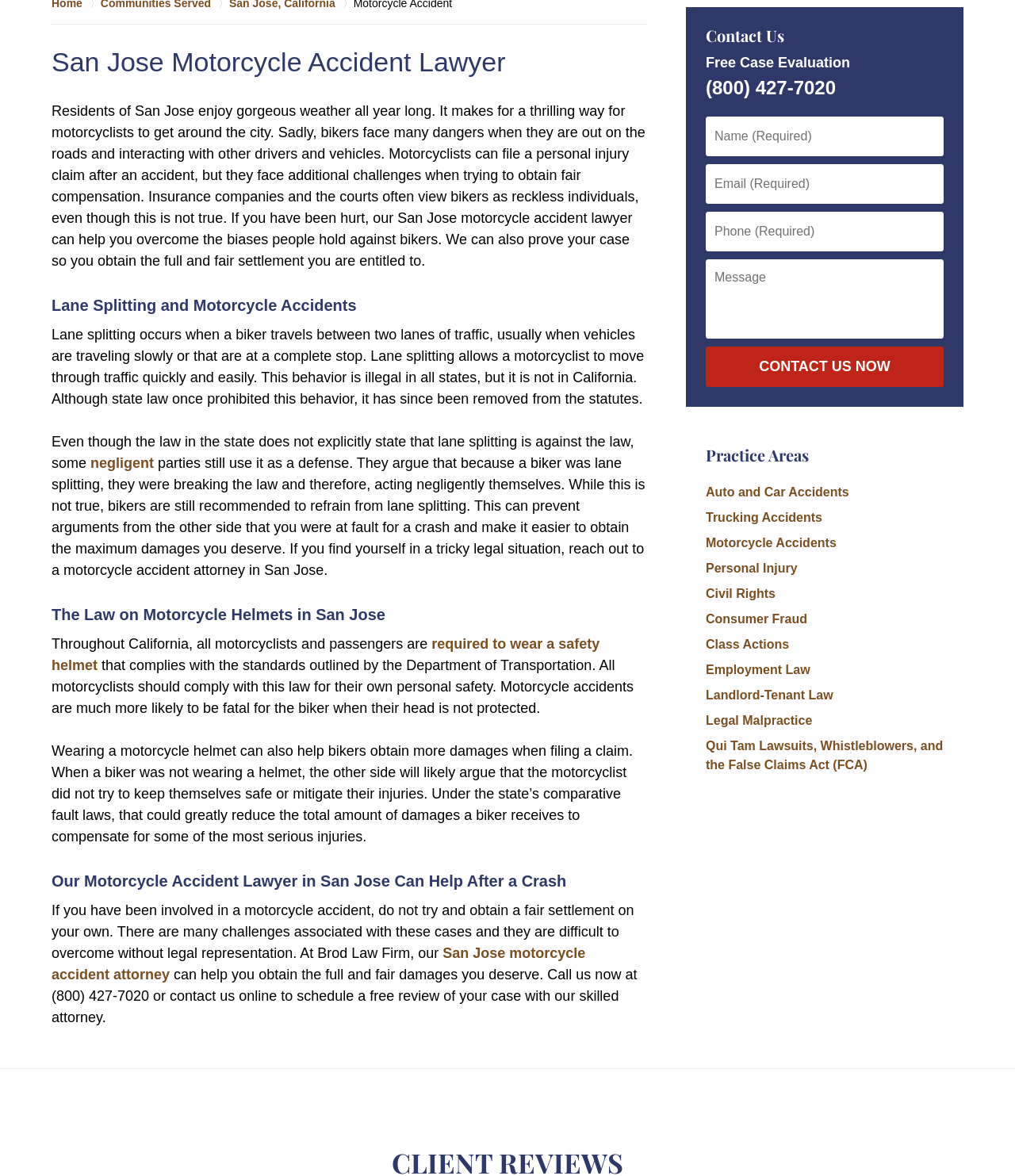Identify and provide the bounding box coordinates of the UI element described: "name="40_Message" placeholder="Message"". The coordinates should be formatted as [left, top, right, bottom], with each number being a float between 0 and 1.

[0.695, 0.22, 0.93, 0.288]